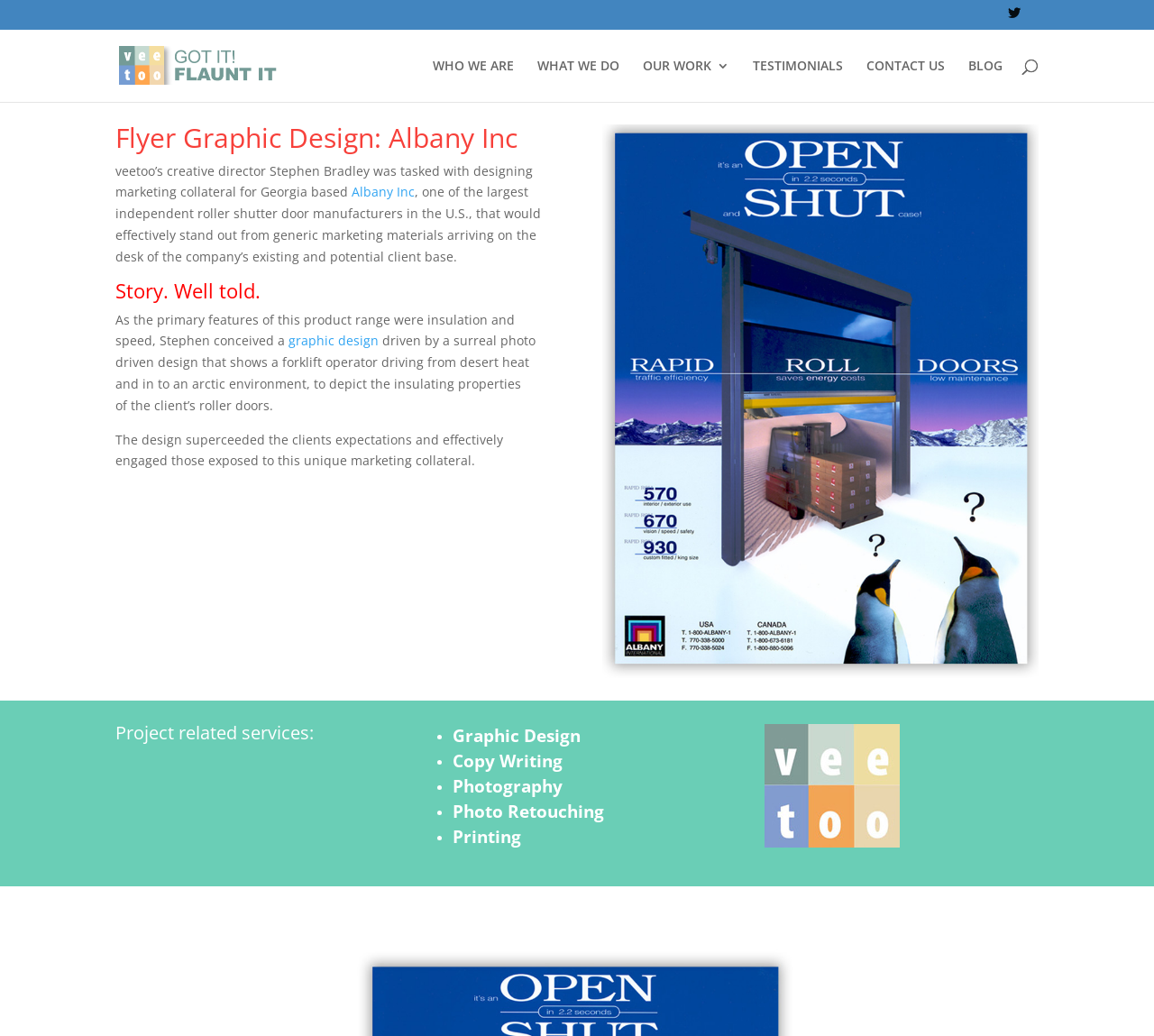Find the bounding box coordinates corresponding to the UI element with the description: "WHO WE ARE". The coordinates should be formatted as [left, top, right, bottom], with values as floats between 0 and 1.

[0.375, 0.057, 0.445, 0.098]